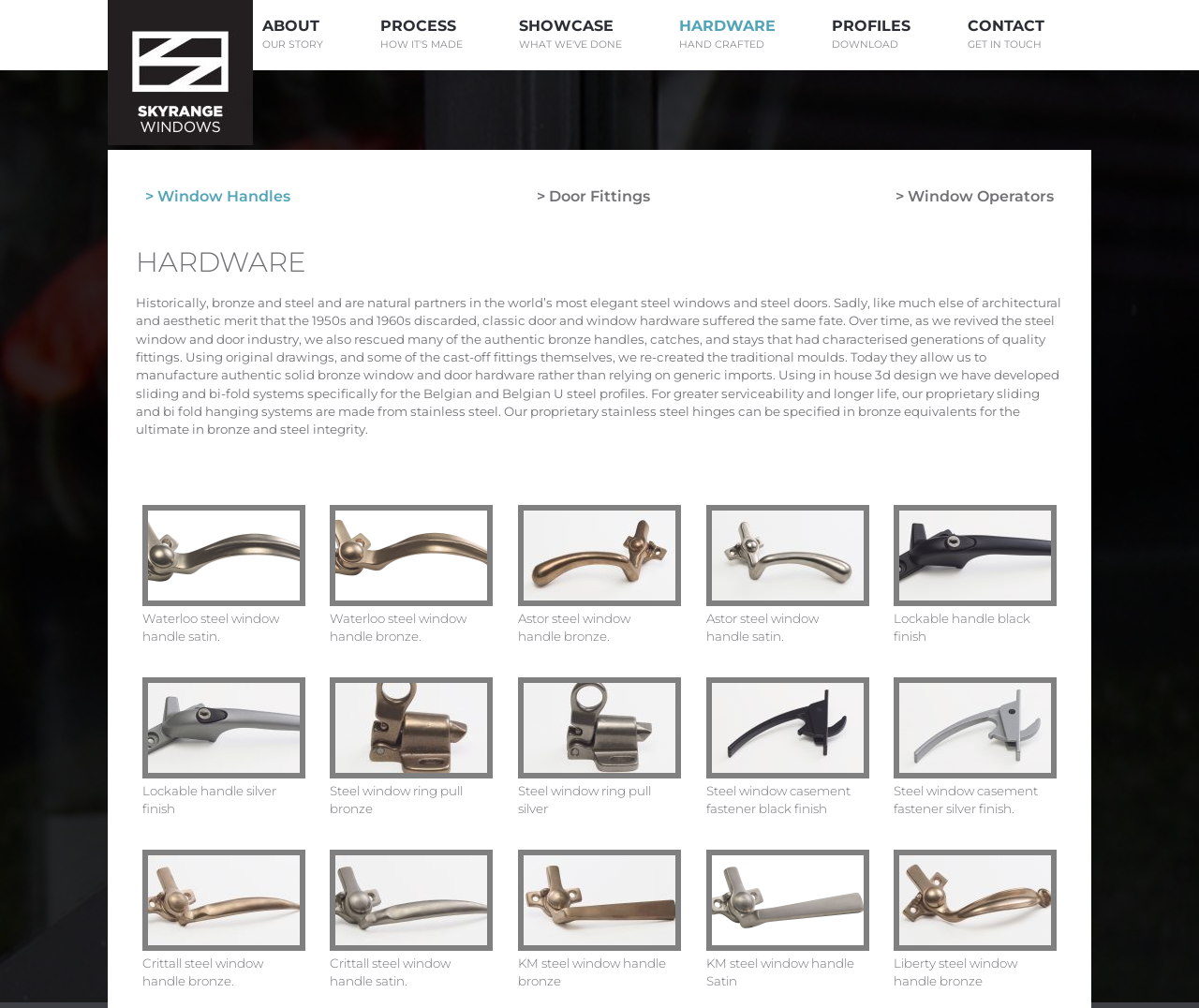Describe all the visual and textual components of the webpage comprehensively.

This webpage appears to be a company's website, specifically showcasing their hardware products for steel windows and doors. At the top, there is a navigation menu with links to "ABOUT OUR STORY", "PROCESS HOW IT'S MADE", "SHOWCASE WHAT WE'VE DONE", "HARDWARE HAND CRAFTED", "PROFILES DOWNLOAD", and "CONTACT GET IN TOUCH". Below this menu, there are three links to specific product categories: "Window Handles", "Door Fittings", and "Window Operators".

The main content of the page is divided into two sections. The first section has a heading "HARDWARE" and a paragraph of text that explains the company's approach to creating authentic solid bronze window and door hardware. Below this text, there are several images of different hardware products, each accompanied by a brief description, such as "Waterloo steel window handle satin" or "Astor steel window handle bronze". These images and descriptions are arranged in a grid-like pattern, with three columns and six rows.

The second section of the main content appears to be a continuation of the hardware product showcase, with more images and descriptions of various products, including lockable handles, steel window ring pulls, and steel window casement fasteners. These products are also arranged in a grid-like pattern, with three columns and six rows.

Throughout the page, the images of hardware products are prominently displayed, with brief descriptions accompanying each one. The overall layout is organized and easy to navigate, with clear headings and concise text.